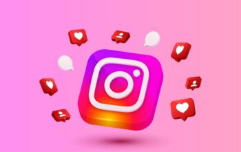Respond with a single word or short phrase to the following question: 
What is the color of the backdrop?

Soft pink